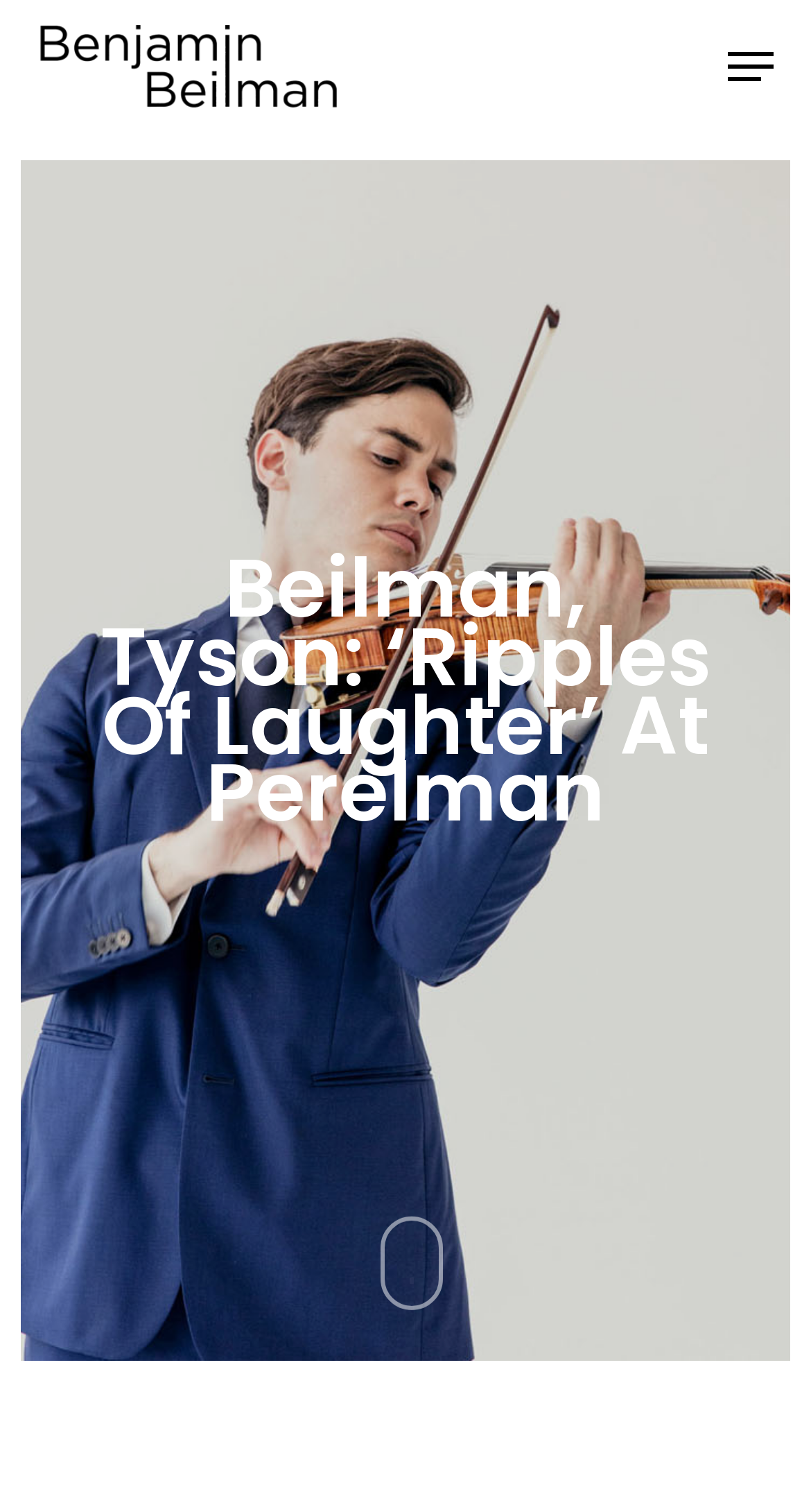What is the bounding box coordinate of the link at the bottom of the webpage?
Refer to the image and provide a one-word or short phrase answer.

[0.444, 0.801, 0.569, 0.886]